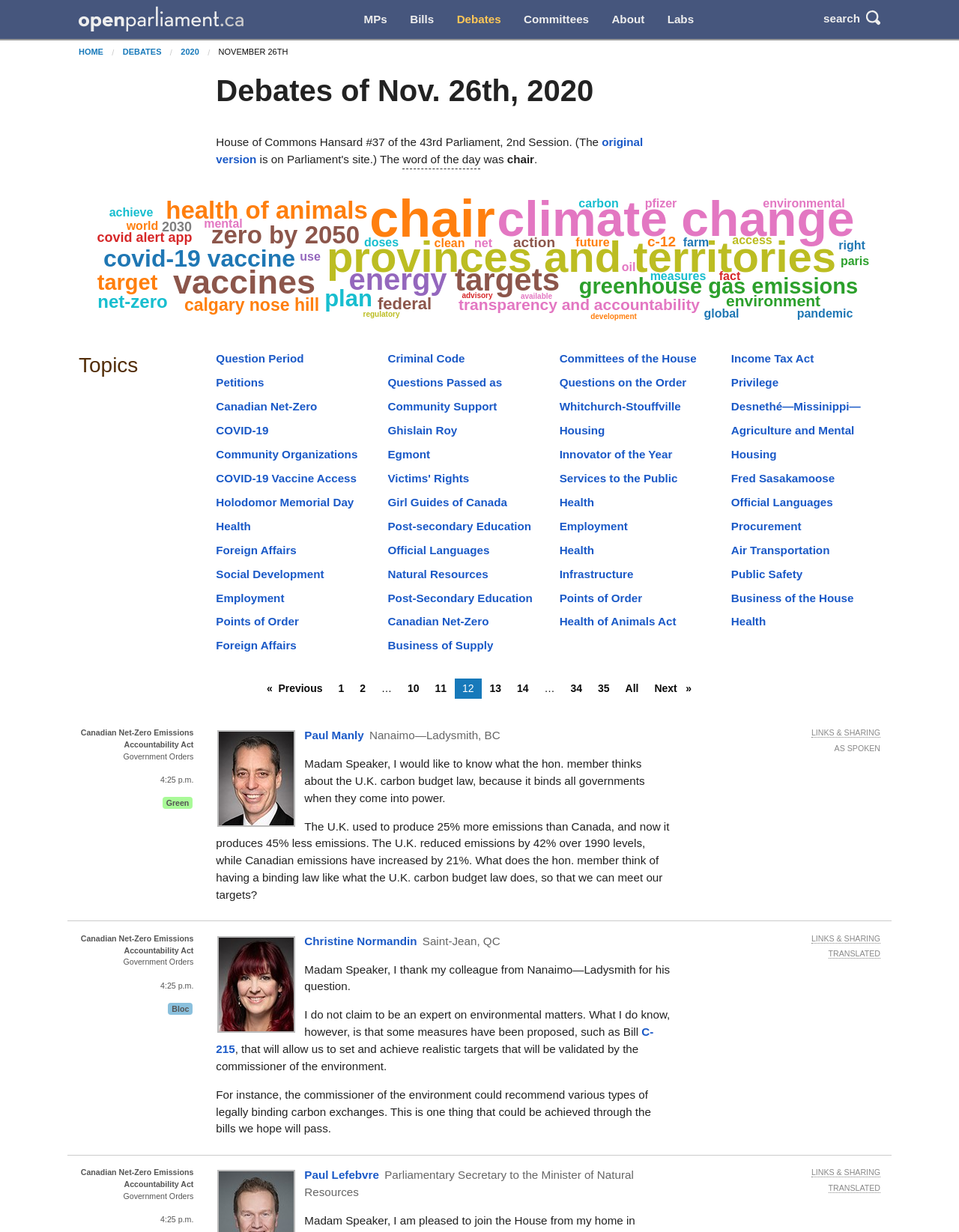What is the topic of the speech?
Provide an in-depth answer to the question, covering all aspects.

Based on the text content, it appears that the speech is about the Canadian Net-Zero Emissions Accountability Act, and the speaker is discussing the importance of reducing greenhouse gas emissions and achieving net-zero emissions.